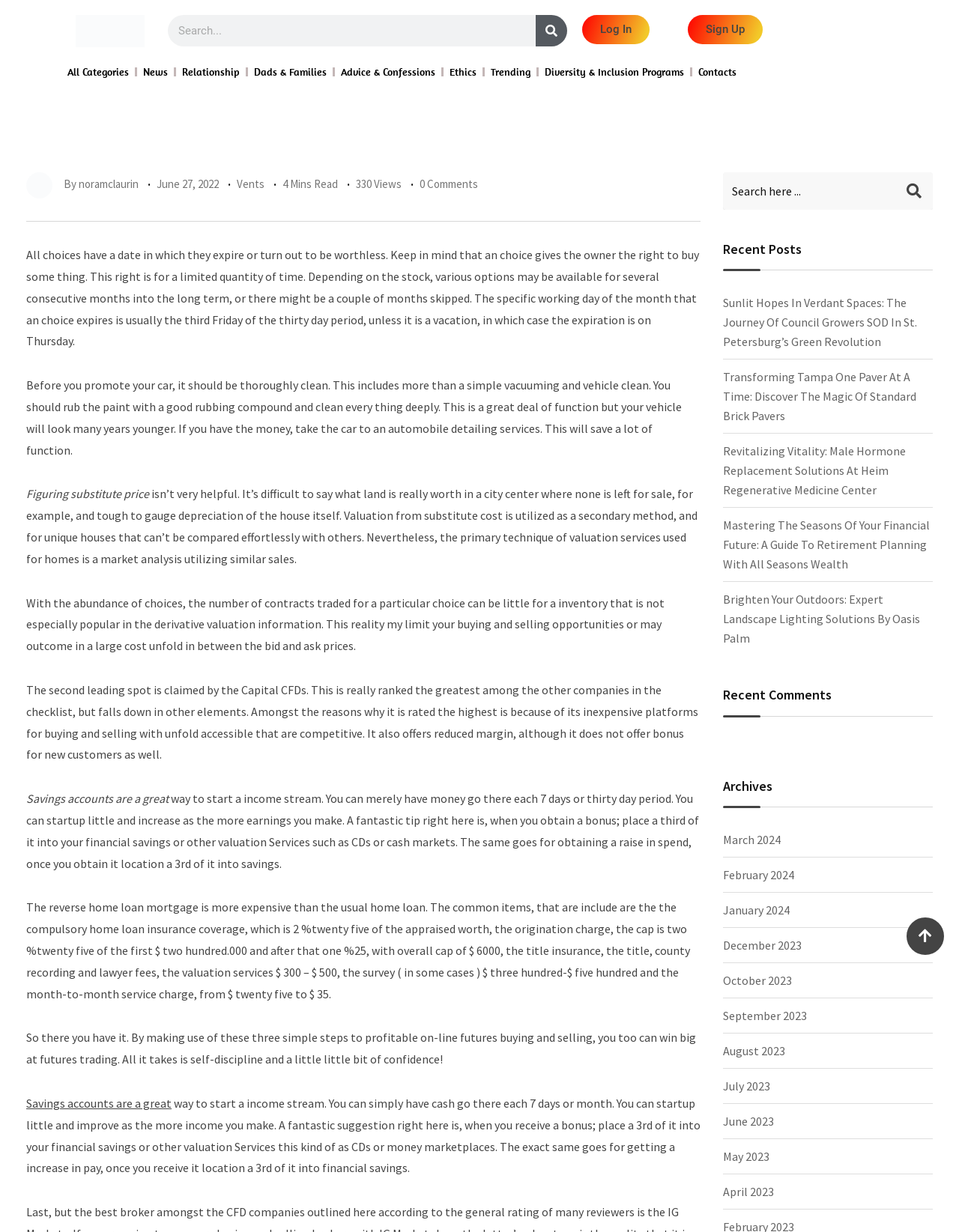Write a detailed summary of the webpage.

The webpage is titled "Trading Critical Cost Ranges - iVNT" and has a search bar at the top right corner. Below the search bar, there are several links to different categories, including "All Categories", "News", "Relationship", and more. 

To the left of the categories, there is an image and a link to "Log In" and "Sign Up". Below these links, there is a section with a heading "Recent Posts" that lists several article titles with links. 

Further down the page, there are multiple paragraphs of text discussing various topics, including options trading, car sales, and financial planning. The text is divided into sections with headings, and there are links to other articles and websites scattered throughout. 

On the right side of the page, there is a section with a heading "Recent Comments" and another section with a heading "Archives" that lists links to different months. At the very bottom of the page, there is a link to a social media platform.

Overall, the webpage appears to be a blog or news site focused on financial and trading topics, with a mix of informative articles and links to other resources.